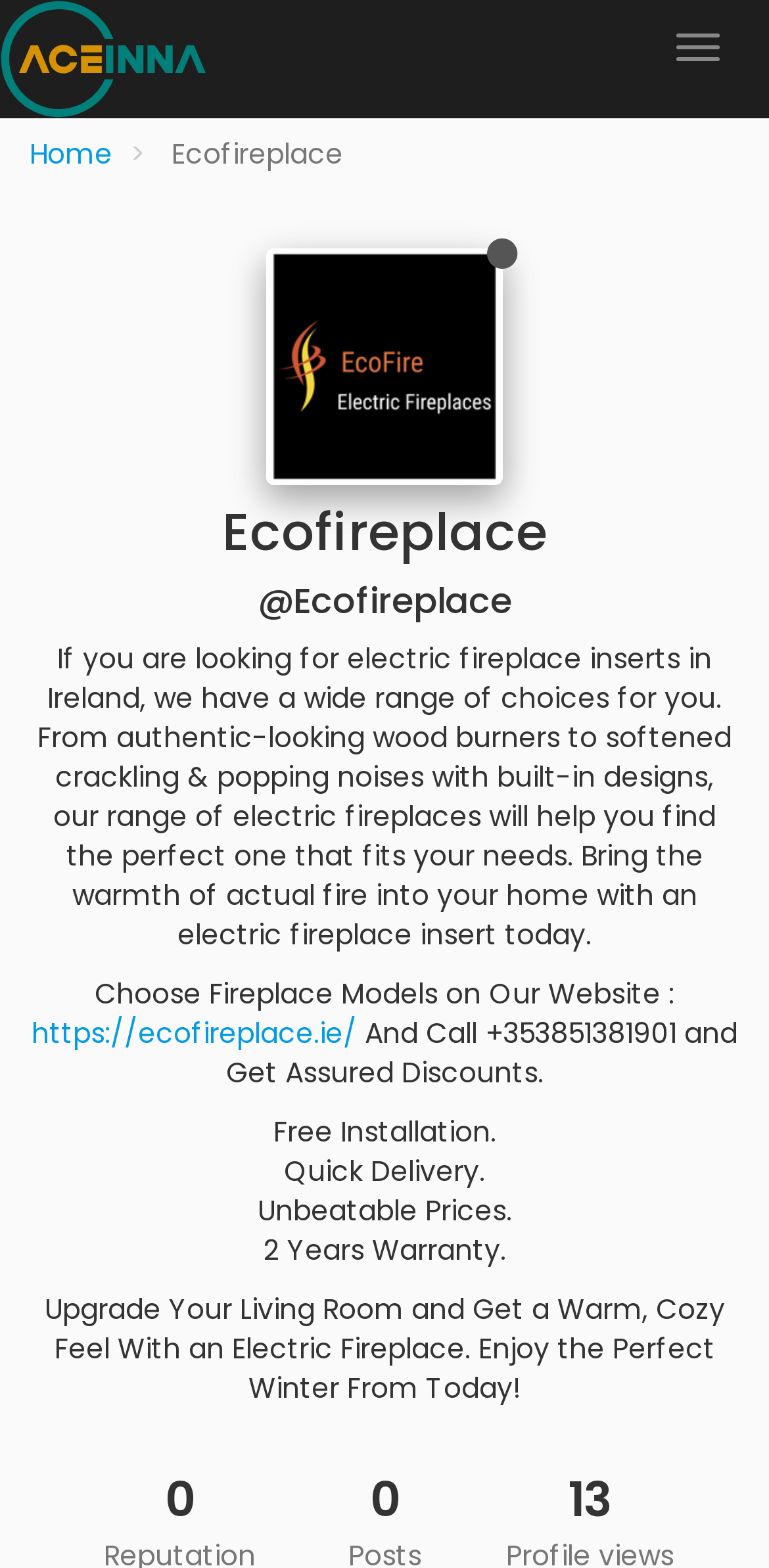Examine the screenshot and answer the question in as much detail as possible: What is the purpose of the website?

The purpose of the website can be inferred from the StaticText element at coordinates [0.049, 0.408, 0.951, 0.609] which describes the website's products and services. The text mentions 'electric fireplace inserts in Ireland' and 'range of electric fireplaces', indicating that the website is intended to sell these products.